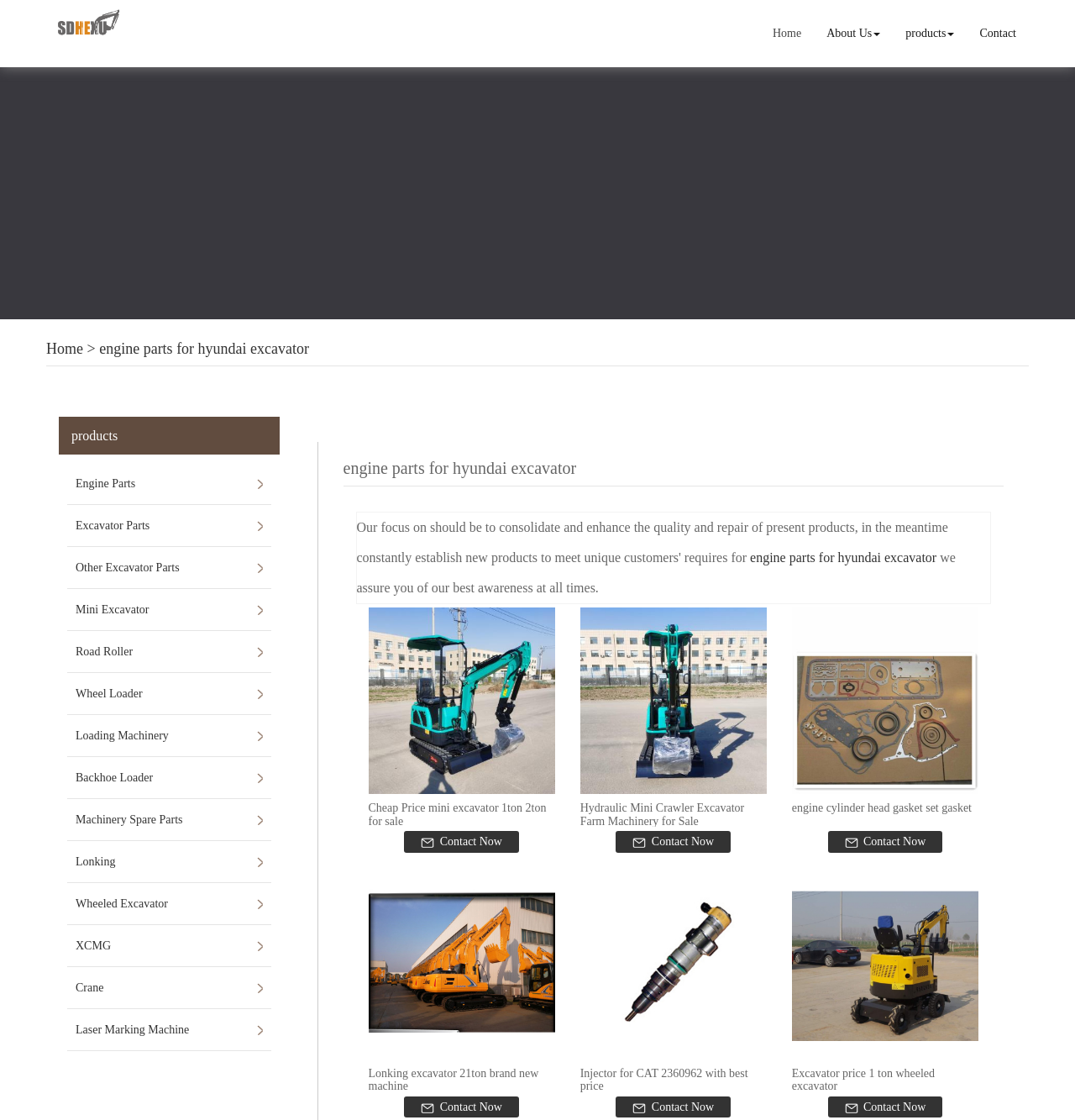Identify the bounding box coordinates of the element that should be clicked to fulfill this task: "Browse products". The coordinates should be provided as four float numbers between 0 and 1, i.e., [left, top, right, bottom].

[0.831, 0.011, 0.9, 0.049]